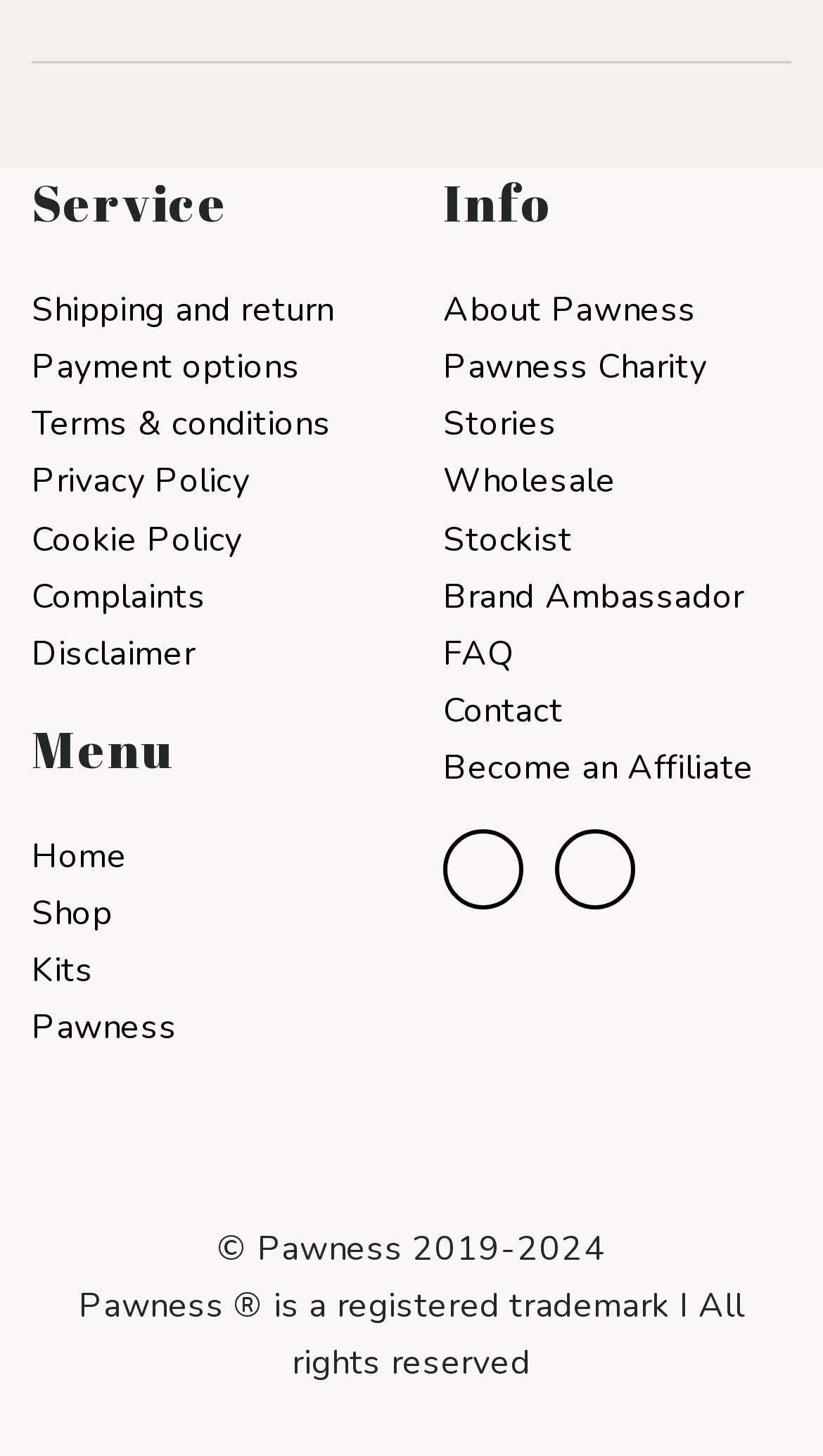Provide your answer to the question using just one word or phrase: Is there a 'Terms & conditions' link?

Yes